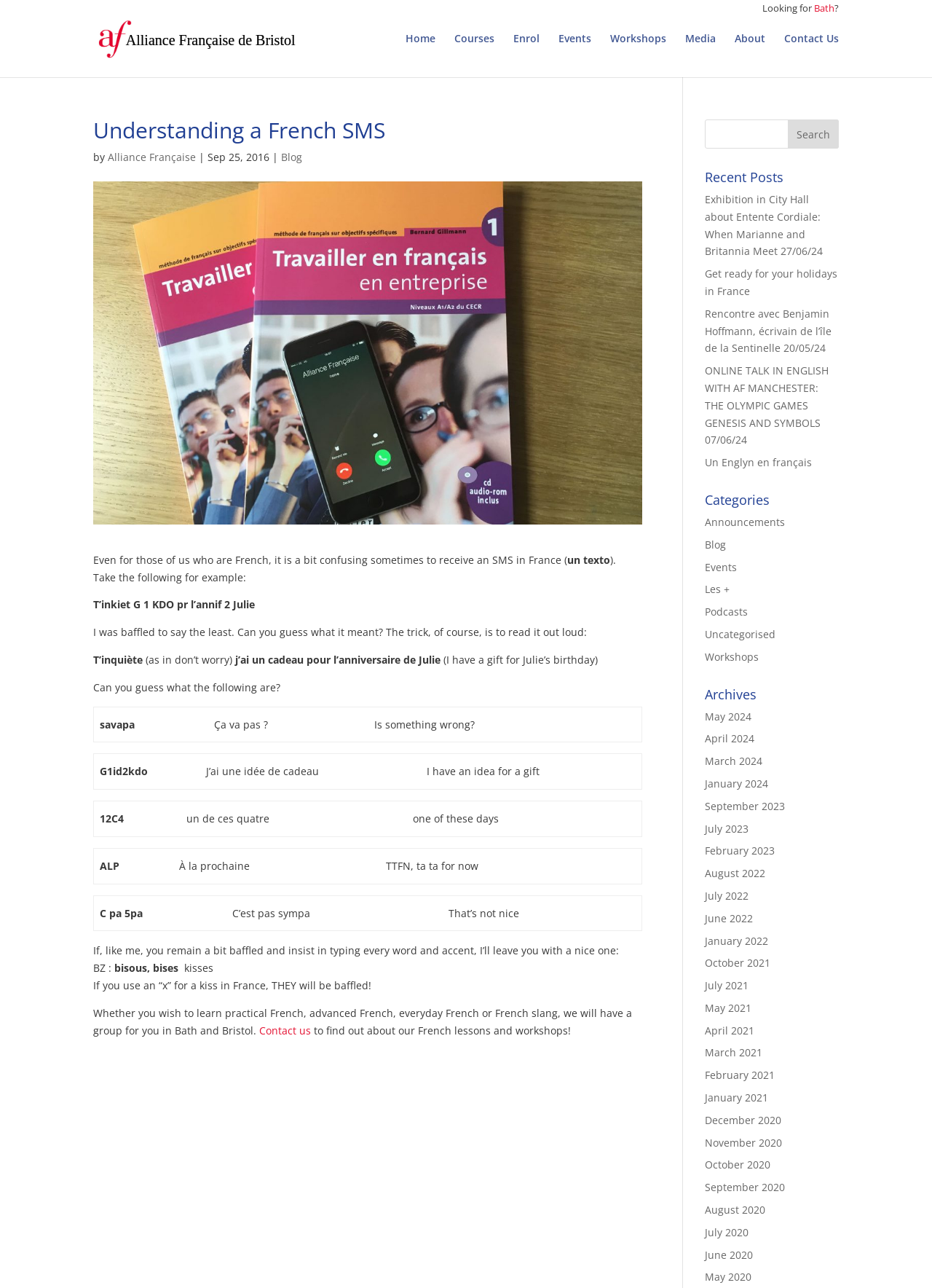Identify the bounding box for the described UI element. Provide the coordinates in (top-left x, top-left y, bottom-right x, bottom-right y) format with values ranging from 0 to 1: parent_node: 英语口译学习网 title="沪江"

None